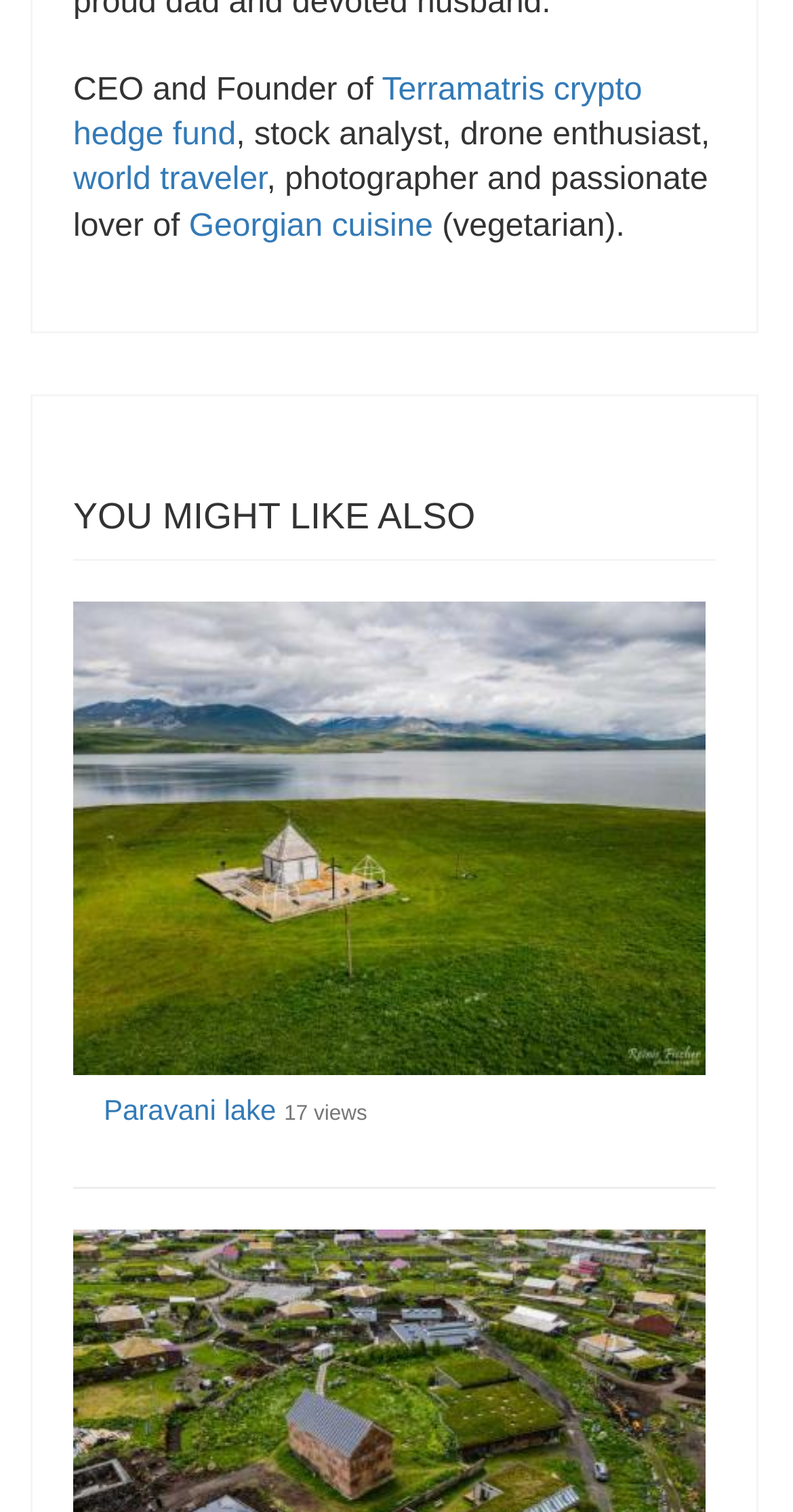Provide the bounding box coordinates for the UI element that is described as: "Terramatris crypto hedge fund".

[0.092, 0.048, 0.81, 0.101]